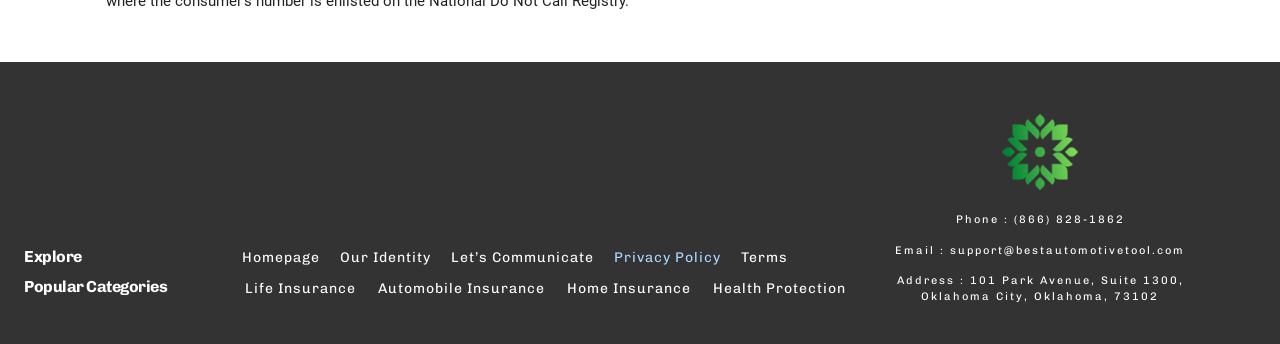Please respond to the question using a single word or phrase:
What is the email address?

support@bestautomotivetool.com